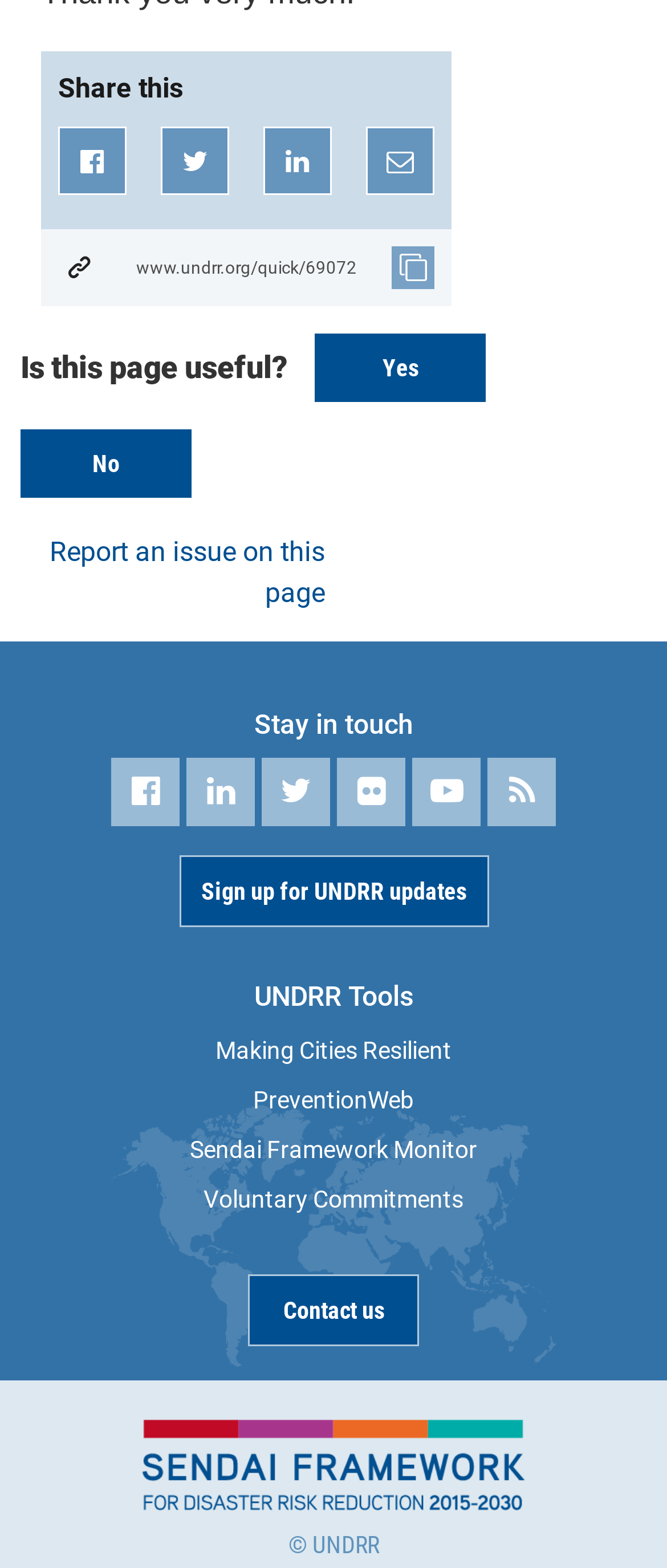Identify the coordinates of the bounding box for the element that must be clicked to accomplish the instruction: "Share on Facebook".

[0.087, 0.081, 0.19, 0.124]